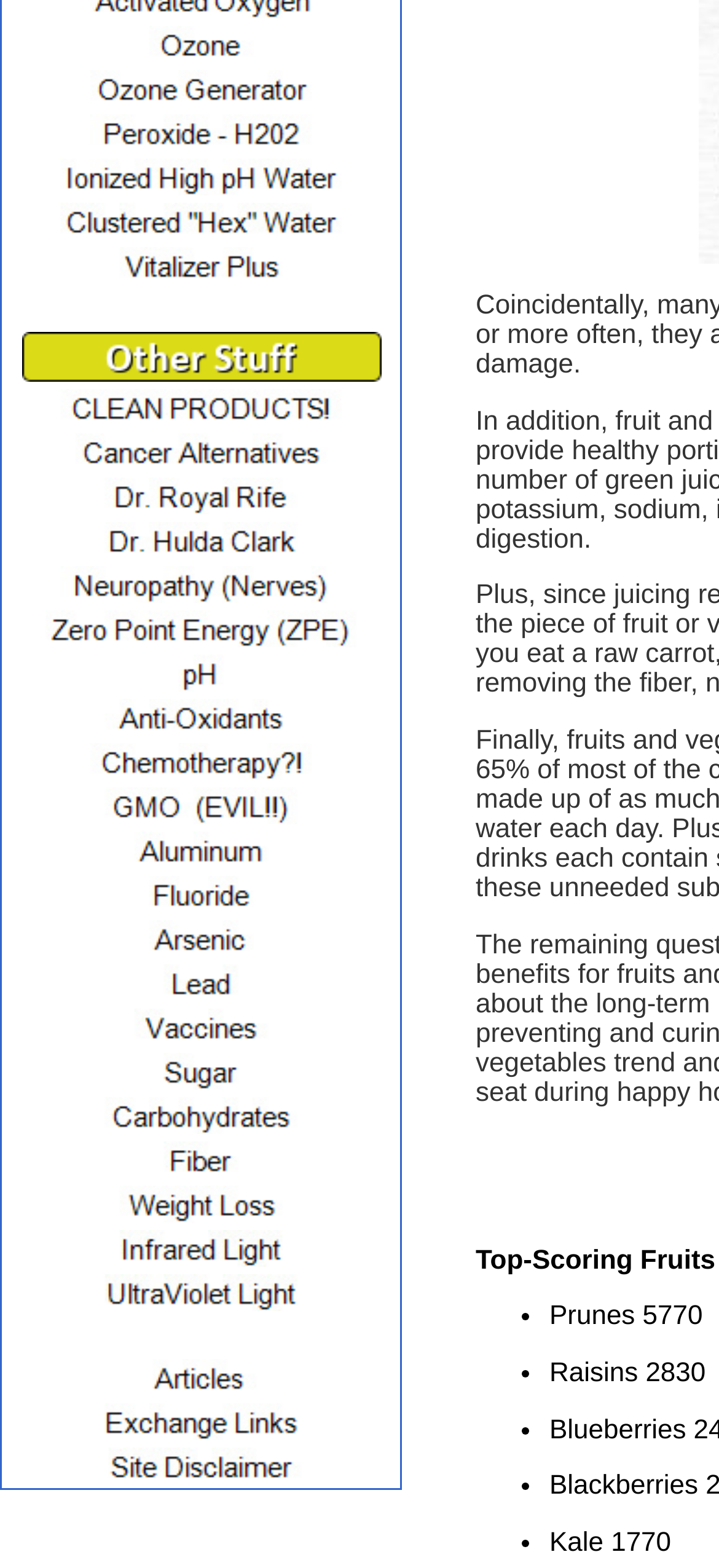Provide a one-word or short-phrase answer to the question:
How many rows are there in the grid?

23